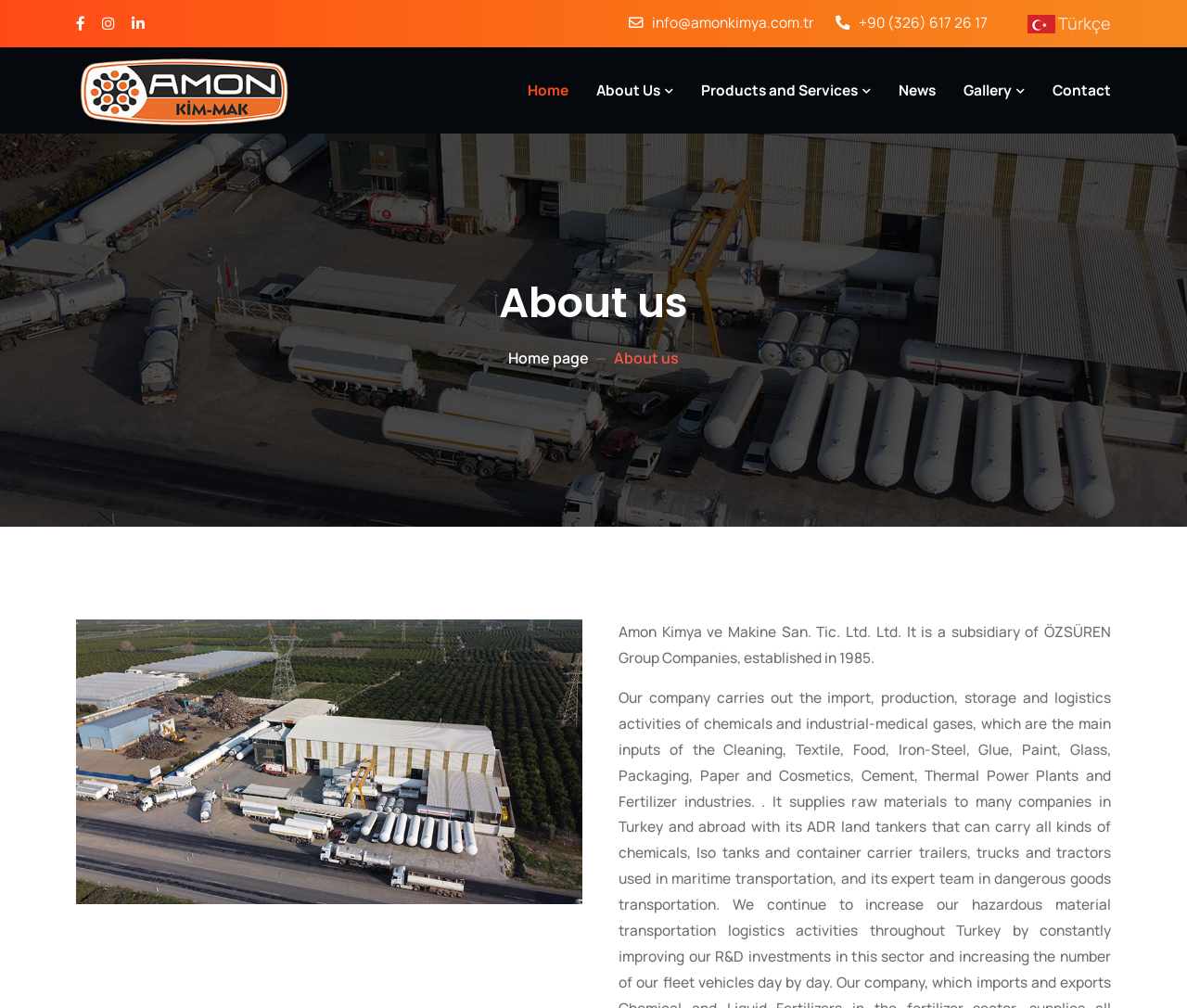Please find the bounding box coordinates of the section that needs to be clicked to achieve this instruction: "Go to Home page".

[0.445, 0.052, 0.479, 0.128]